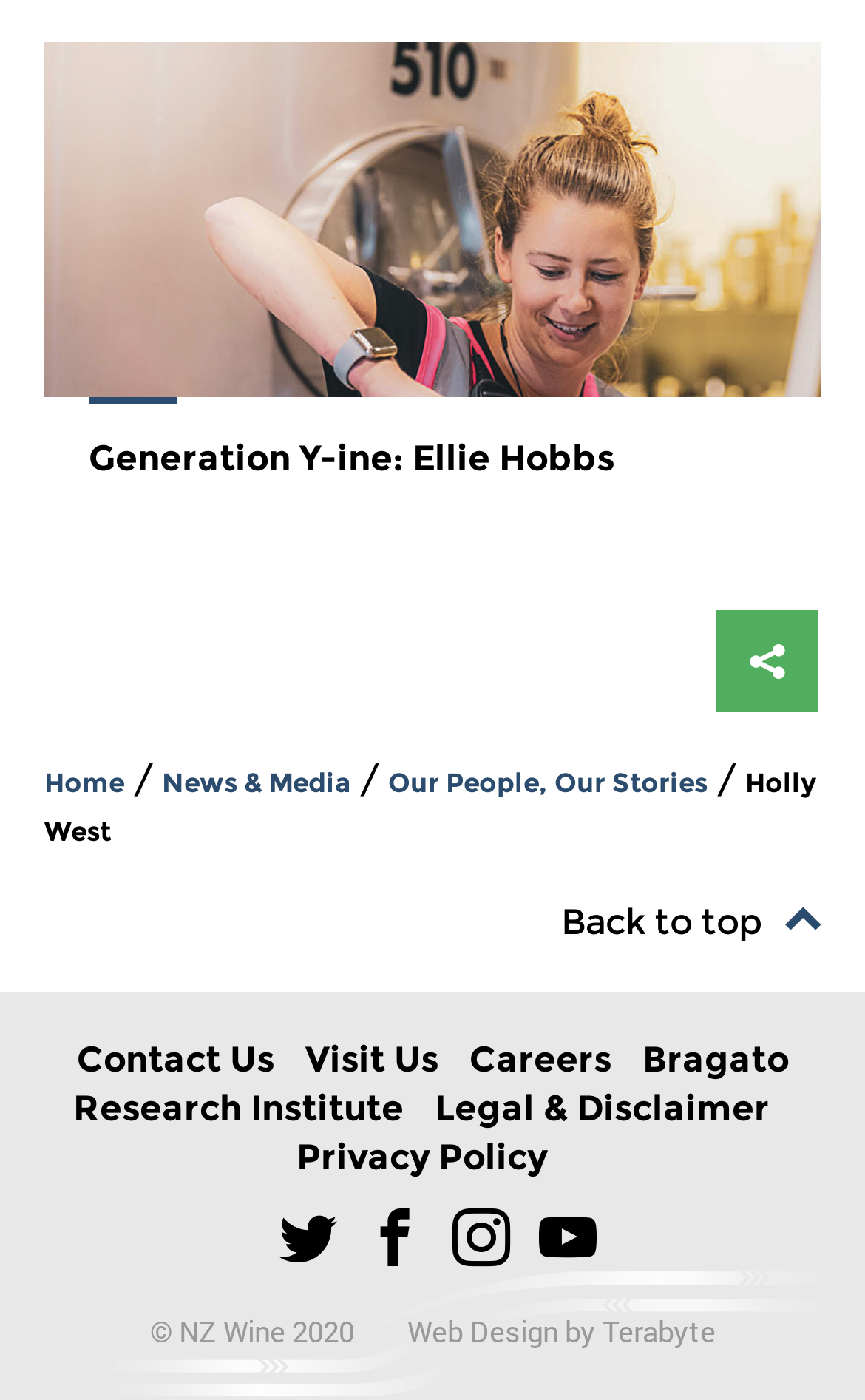Locate the bounding box coordinates of the element you need to click to accomplish the task described by this instruction: "Share this page".

[0.828, 0.436, 0.946, 0.509]